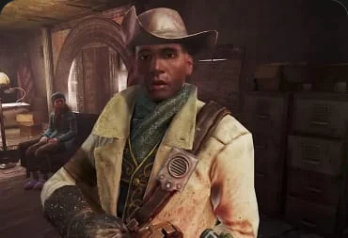Explain the details of the image comprehensively.

In this image from the video game "Fallout 4," a character named Preston Garvey stands prominently in the foreground, clad in a distinctive outfit that reflects the game's post-apocalyptic setting. He sports a light beige coat over a green scarf, paired with a leather shoulder strap holding various supplies and a worn-out hat, which adds to his rugged appearance. Behind him, another character is seated, hinting at a backstory filled with camaraderie and shared survival experiences in the game's richly developed world. The setting, likely an abandoned building, features muted lighting and makeshift decor, emphasizing the desolate yet intriguing atmosphere that defines "Fallout 4." This image captures a moment of interaction and adventure, central to the game's narrative of exploration and resilience.